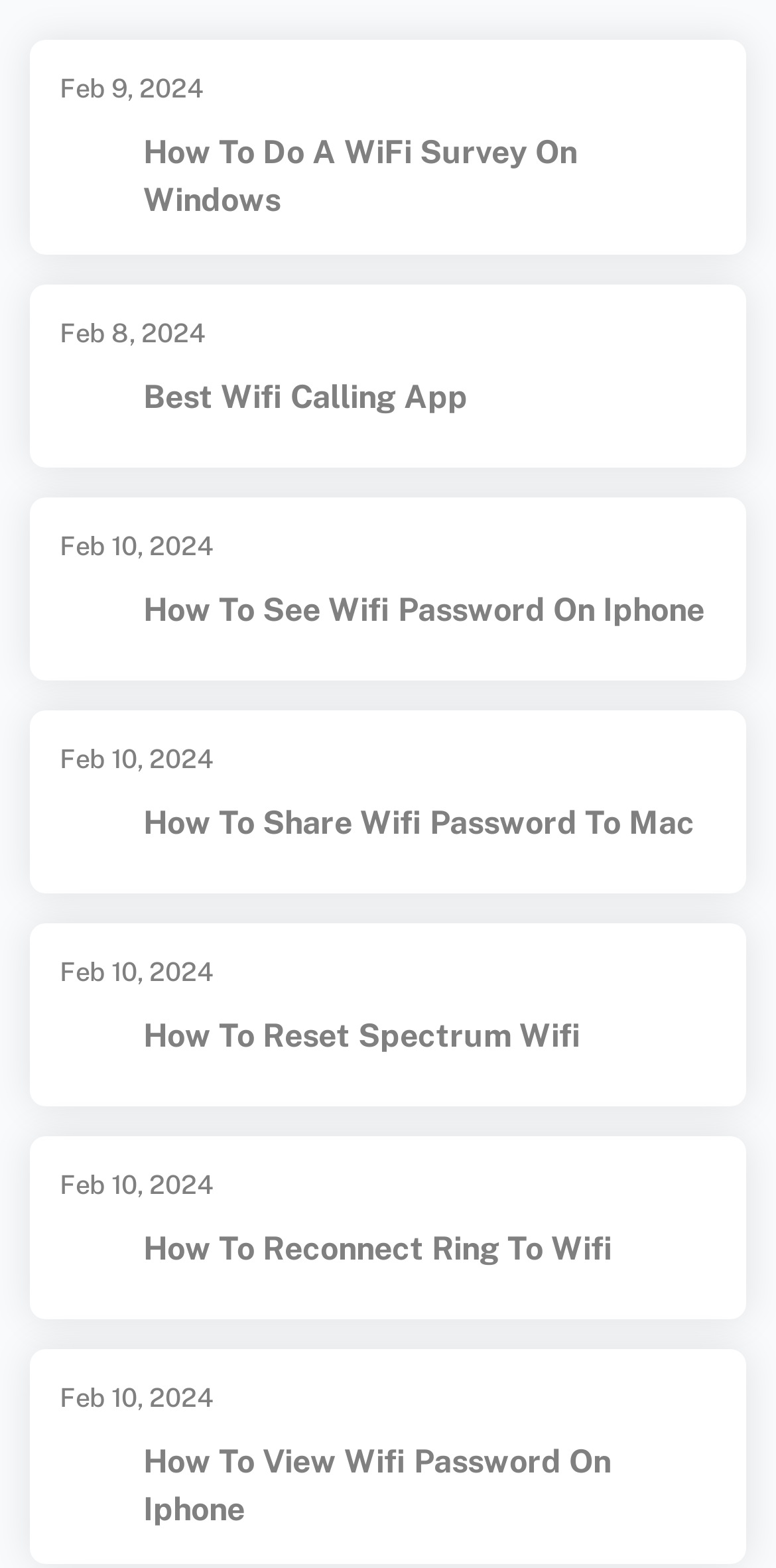Calculate the bounding box coordinates of the UI element given the description: "How To Reset Spectrum Wifi".

[0.185, 0.646, 0.749, 0.677]